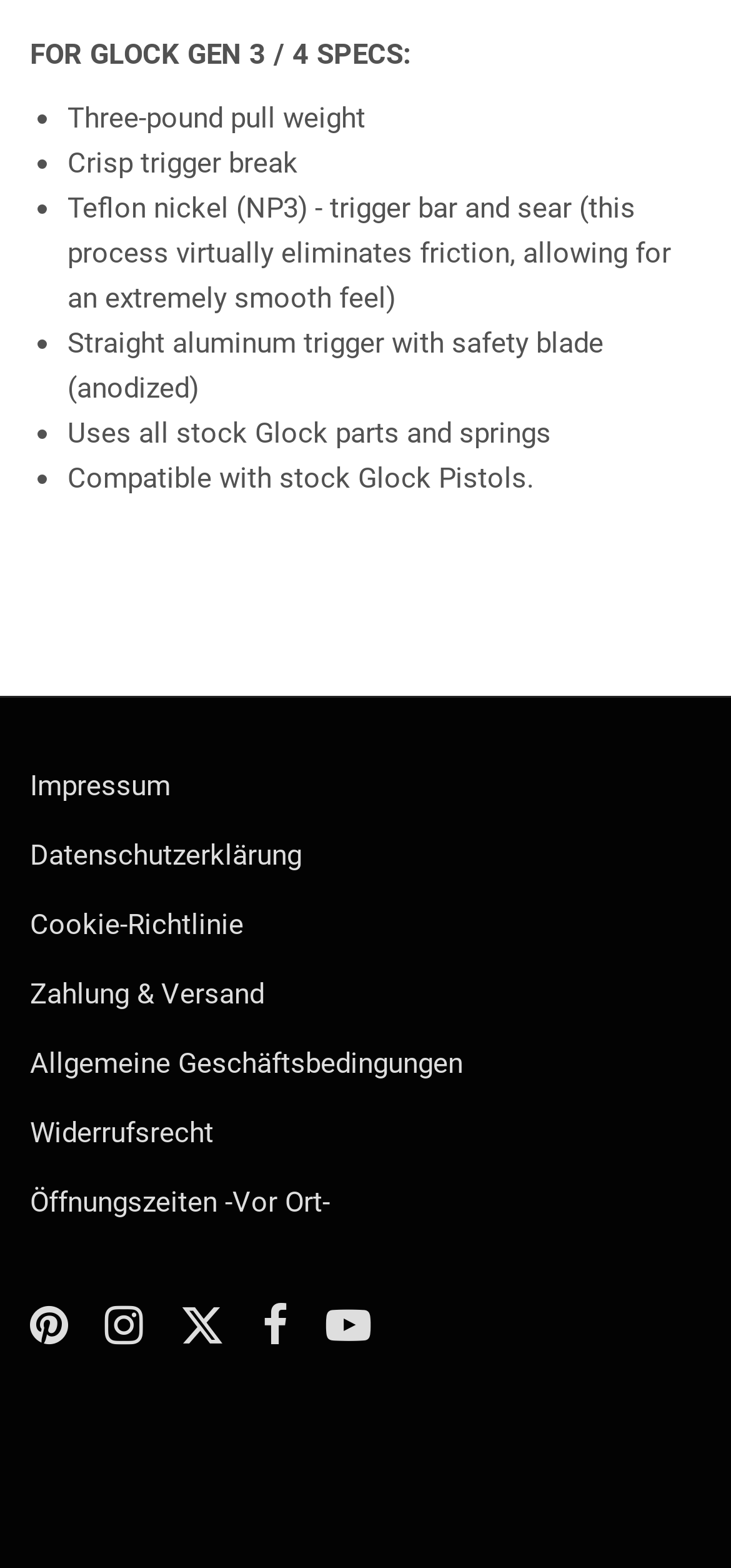Locate the bounding box coordinates of the clickable region necessary to complete the following instruction: "View Pinterest". Provide the coordinates in the format of four float numbers between 0 and 1, i.e., [left, top, right, bottom].

[0.041, 0.831, 0.093, 0.859]